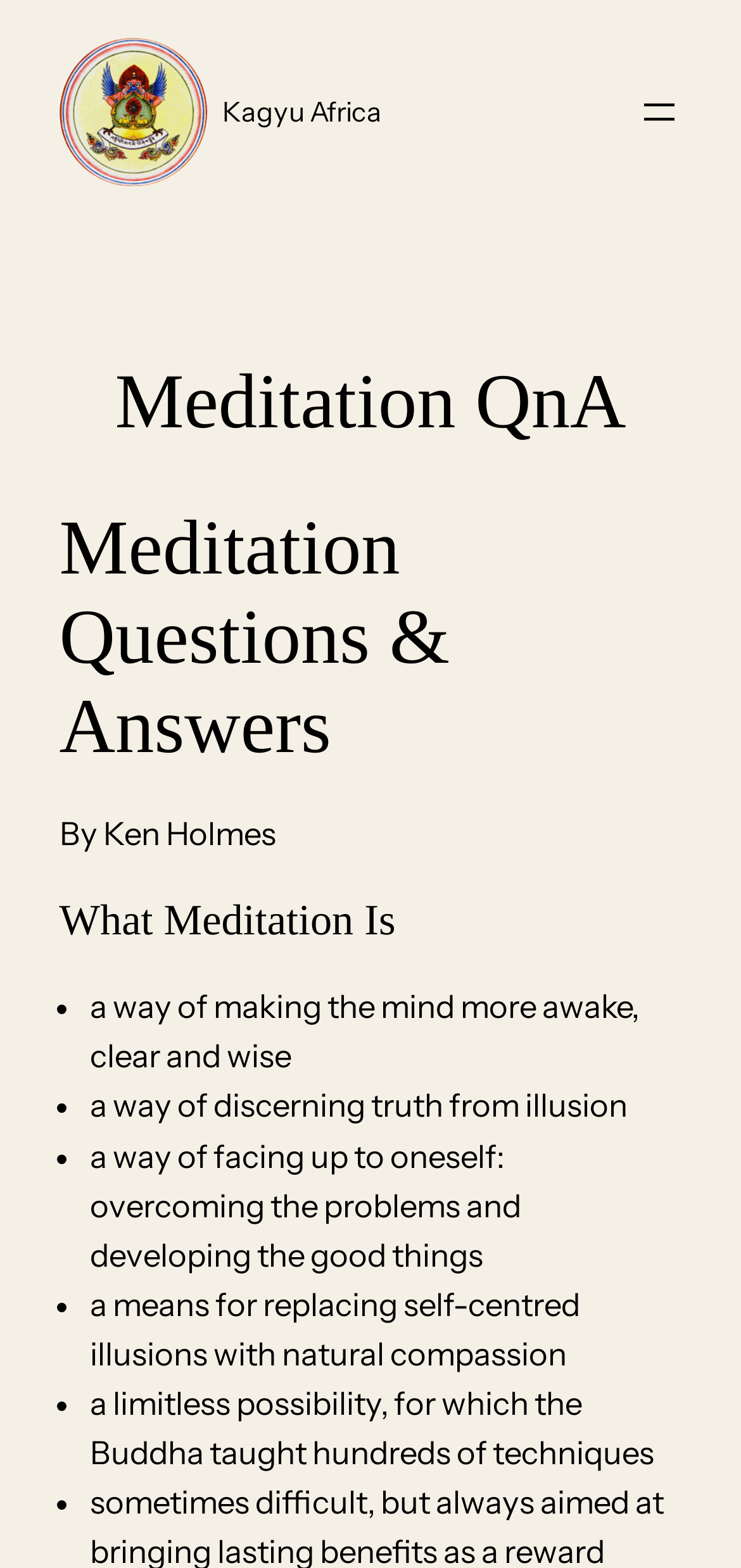What is the purpose of meditation?
Look at the image and respond with a one-word or short-phrase answer.

To make the mind more awake, clear and wise